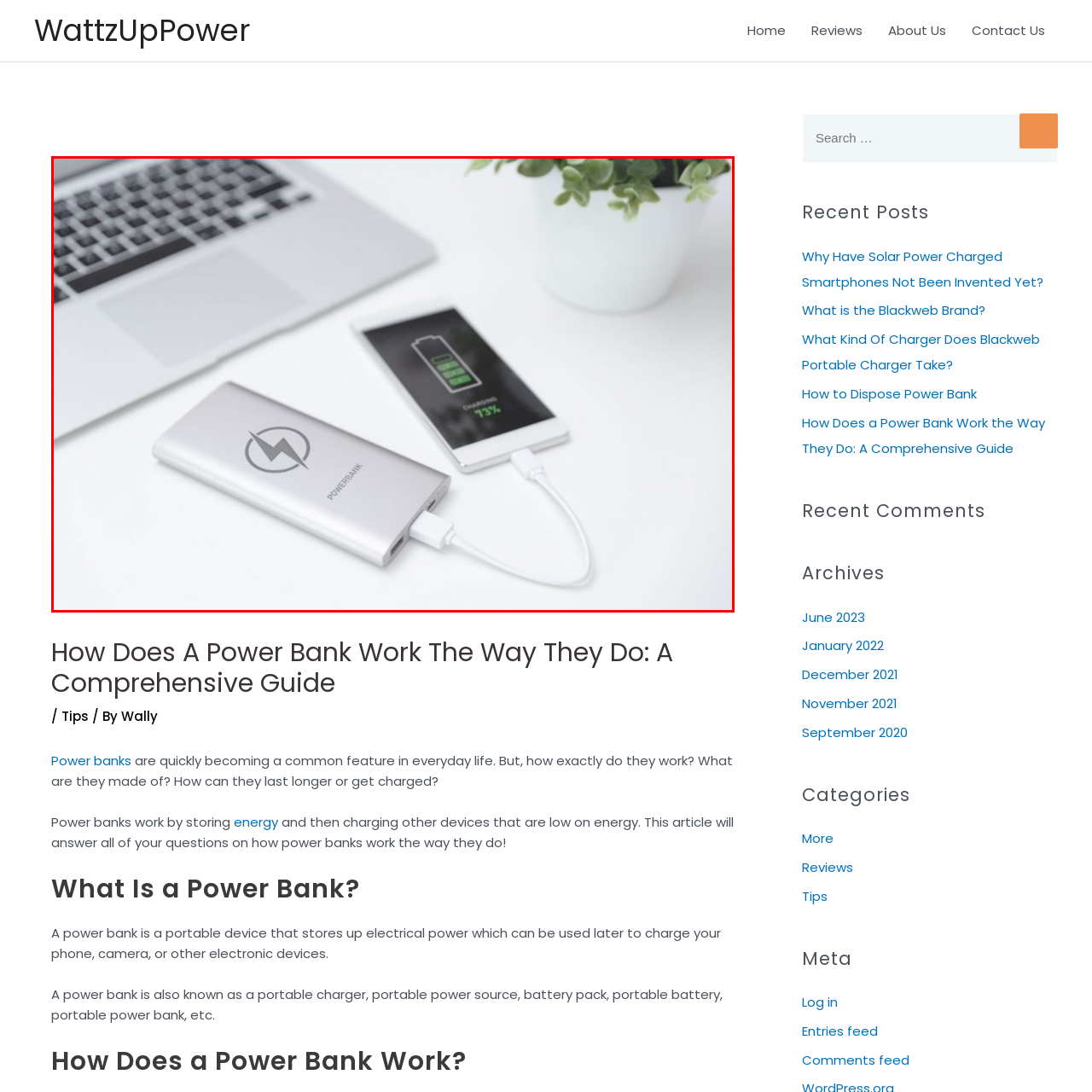Direct your attention to the red-bounded image and answer the question with a single word or phrase:
What symbol is emblazoned on the power bank?

Lightning bolt